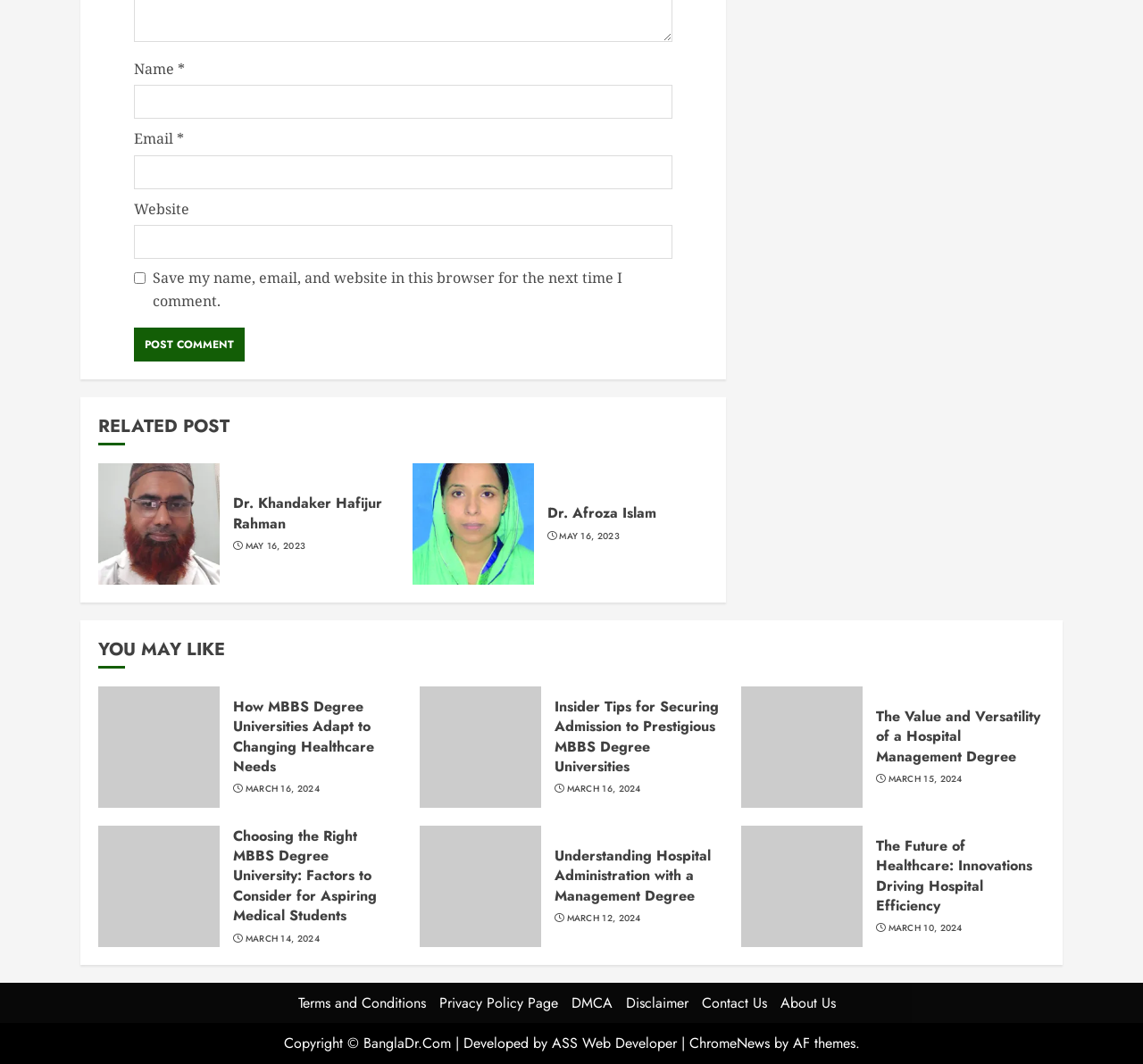How many links are in the 'YOU MAY LIKE' section?
Answer with a single word or phrase by referring to the visual content.

5